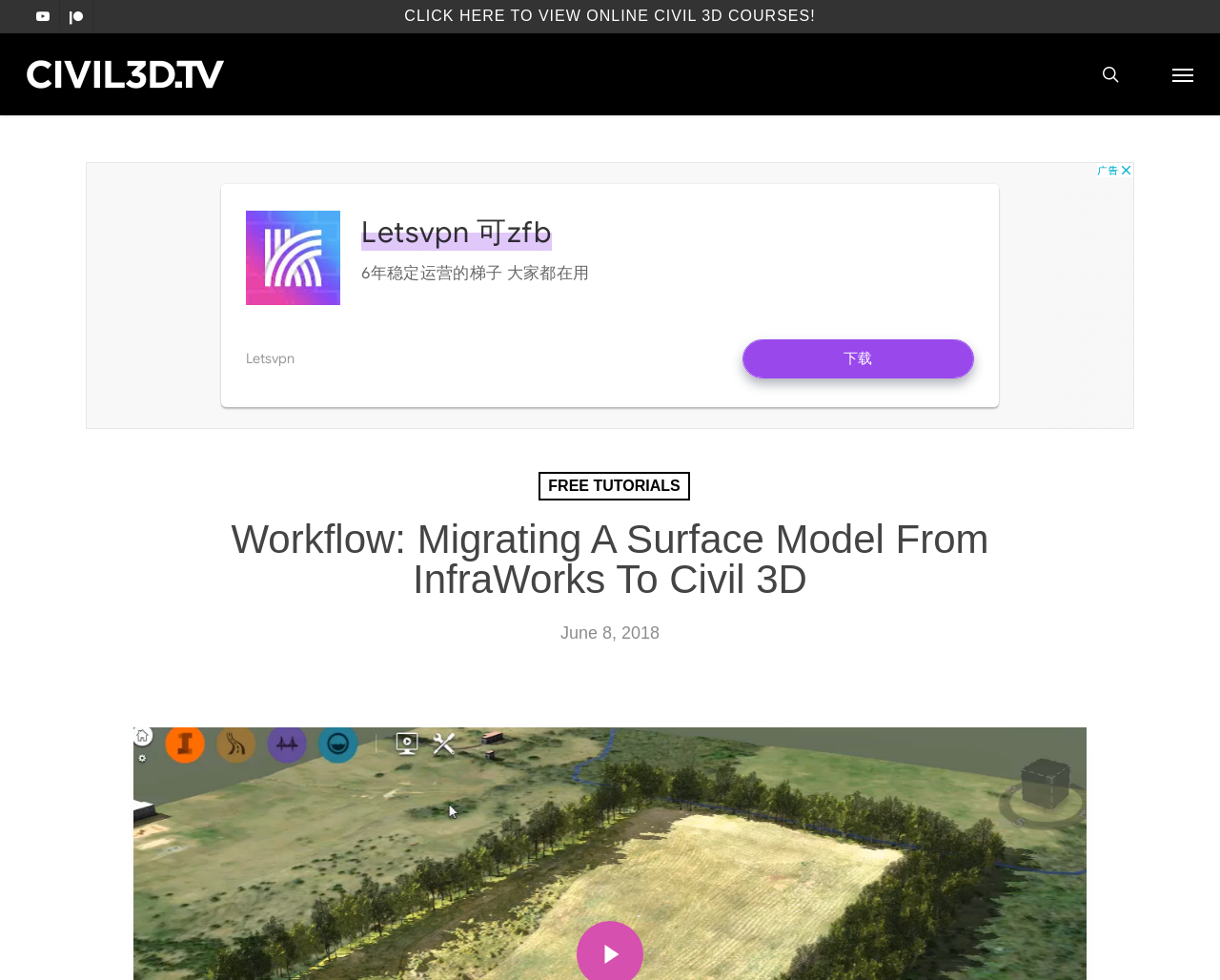Please identify the bounding box coordinates of the region to click in order to complete the given instruction: "search for something". The coordinates should be four float numbers between 0 and 1, i.e., [left, top, right, bottom].

[0.887, 0.034, 0.946, 0.118]